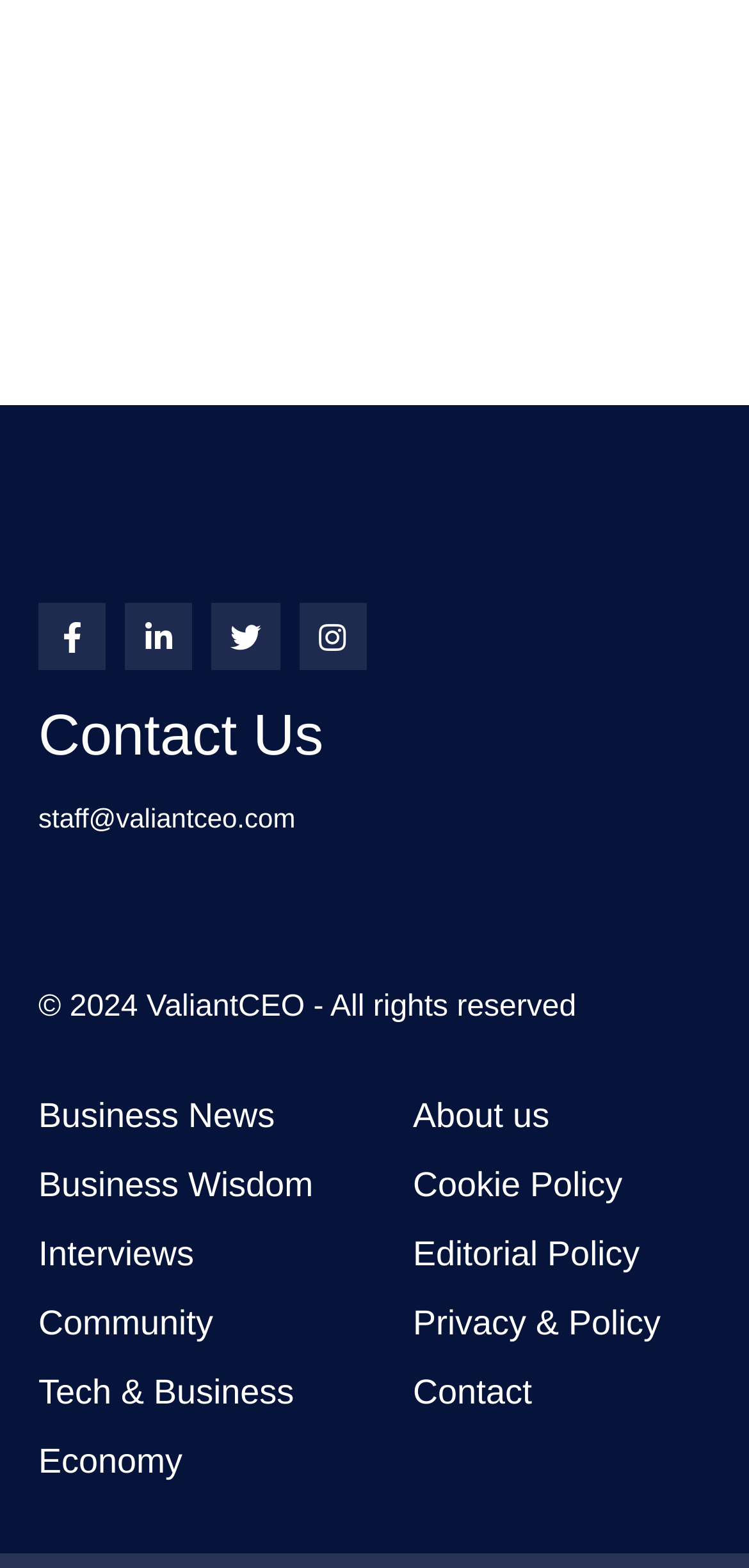What is the email address listed?
Respond with a short answer, either a single word or a phrase, based on the image.

staff@valiantceo.com